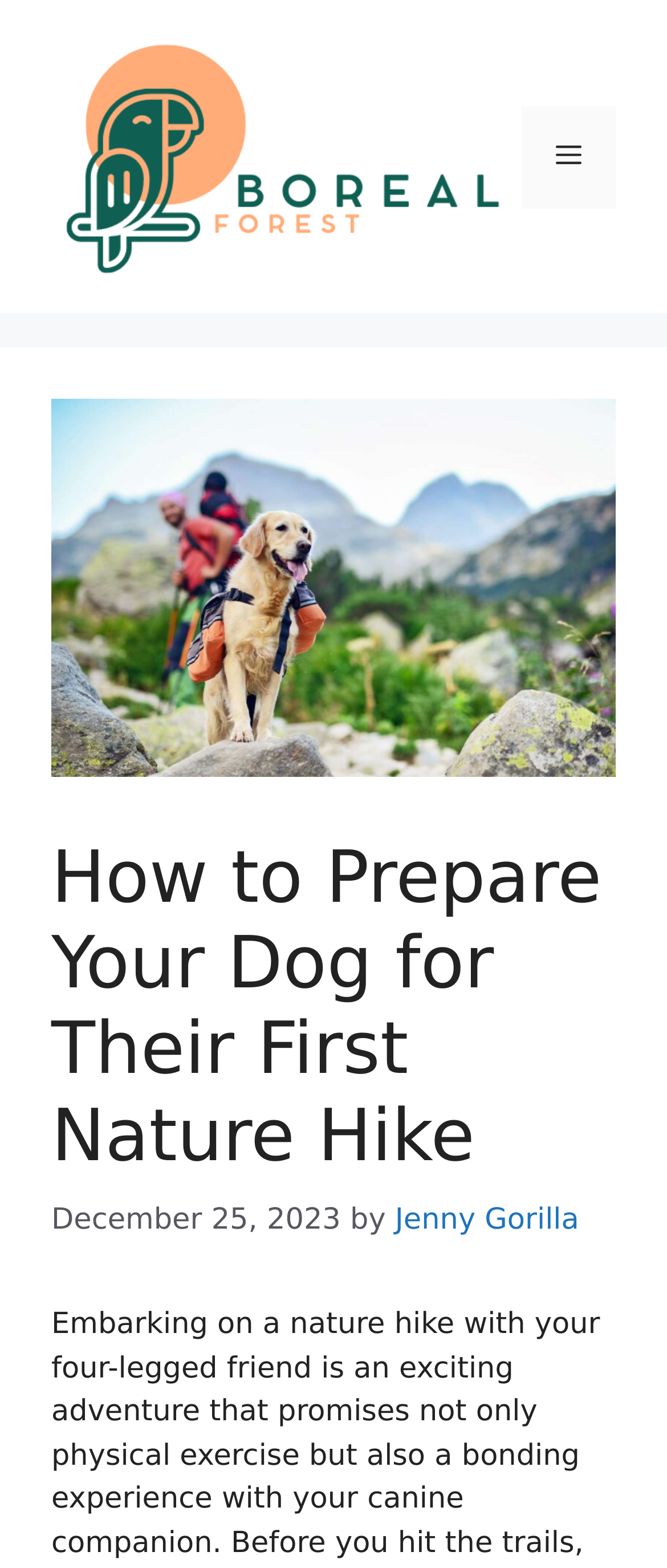Using the element description Jenny Gorilla, predict the bounding box coordinates for the UI element. Provide the coordinates in (top-left x, top-left y, bottom-right x, bottom-right y) format with values ranging from 0 to 1.

[0.592, 0.767, 0.868, 0.789]